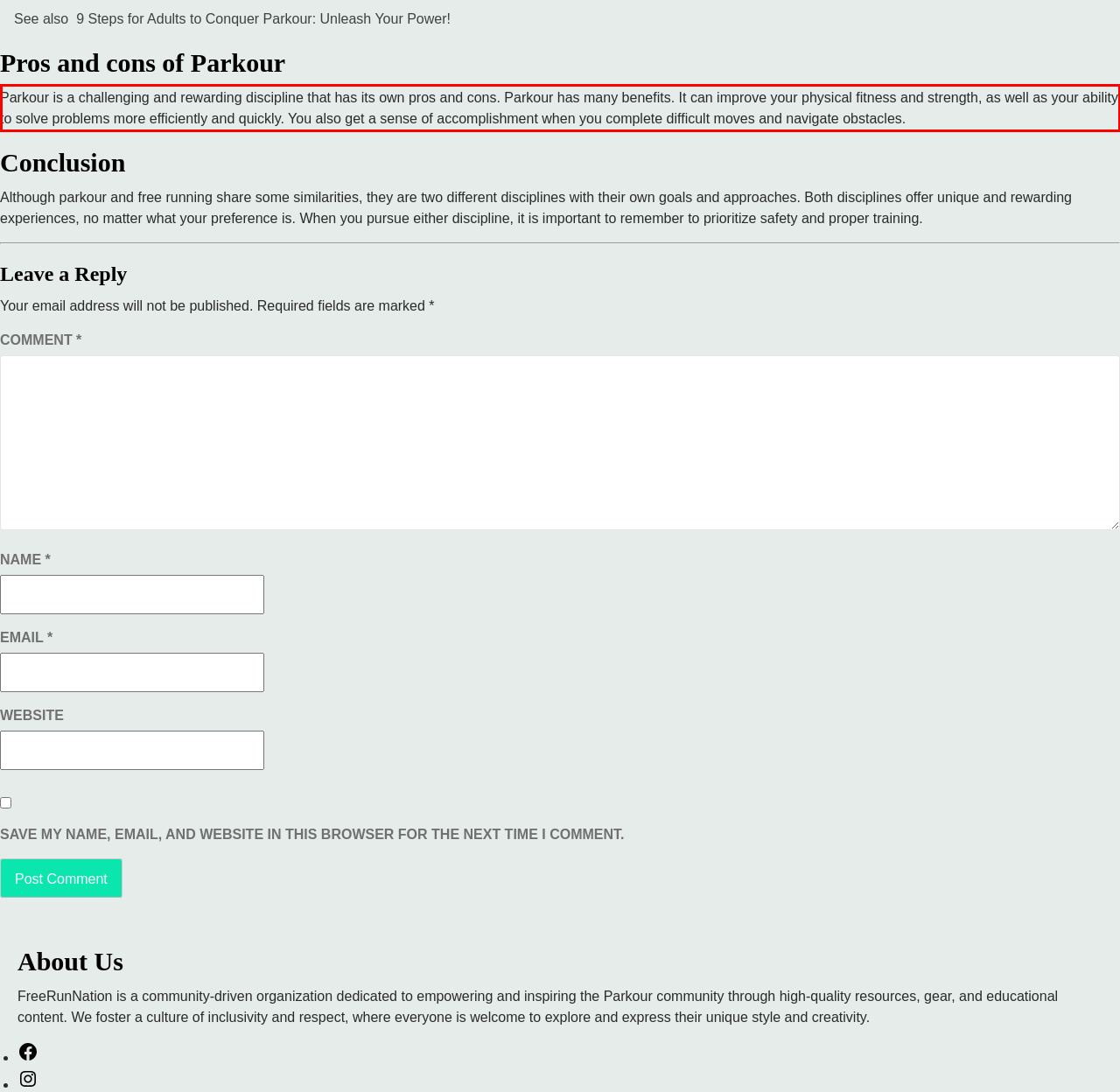From the provided screenshot, extract the text content that is enclosed within the red bounding box.

Parkour is a challenging and rewarding discipline that has its own pros and cons. Parkour has many benefits. It can improve your physical fitness and strength, as well as your ability to solve problems more efficiently and quickly. You also get a sense of accomplishment when you complete difficult moves and navigate obstacles.